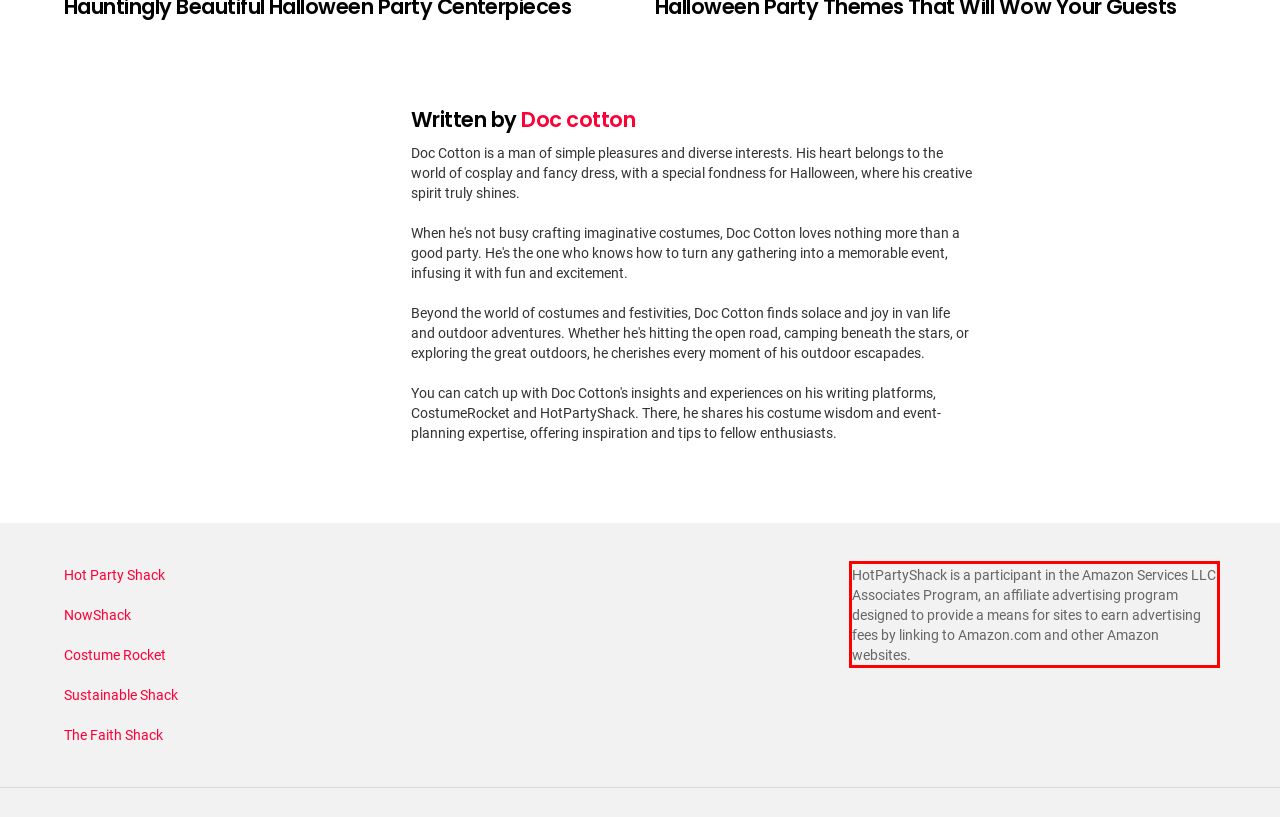In the given screenshot, locate the red bounding box and extract the text content from within it.

HotPartyShack is a participant in the Amazon Services LLC Associates Program, an affiliate advertising program designed to provide a means for sites to earn advertising fees by linking to Amazon.com and other Amazon websites.